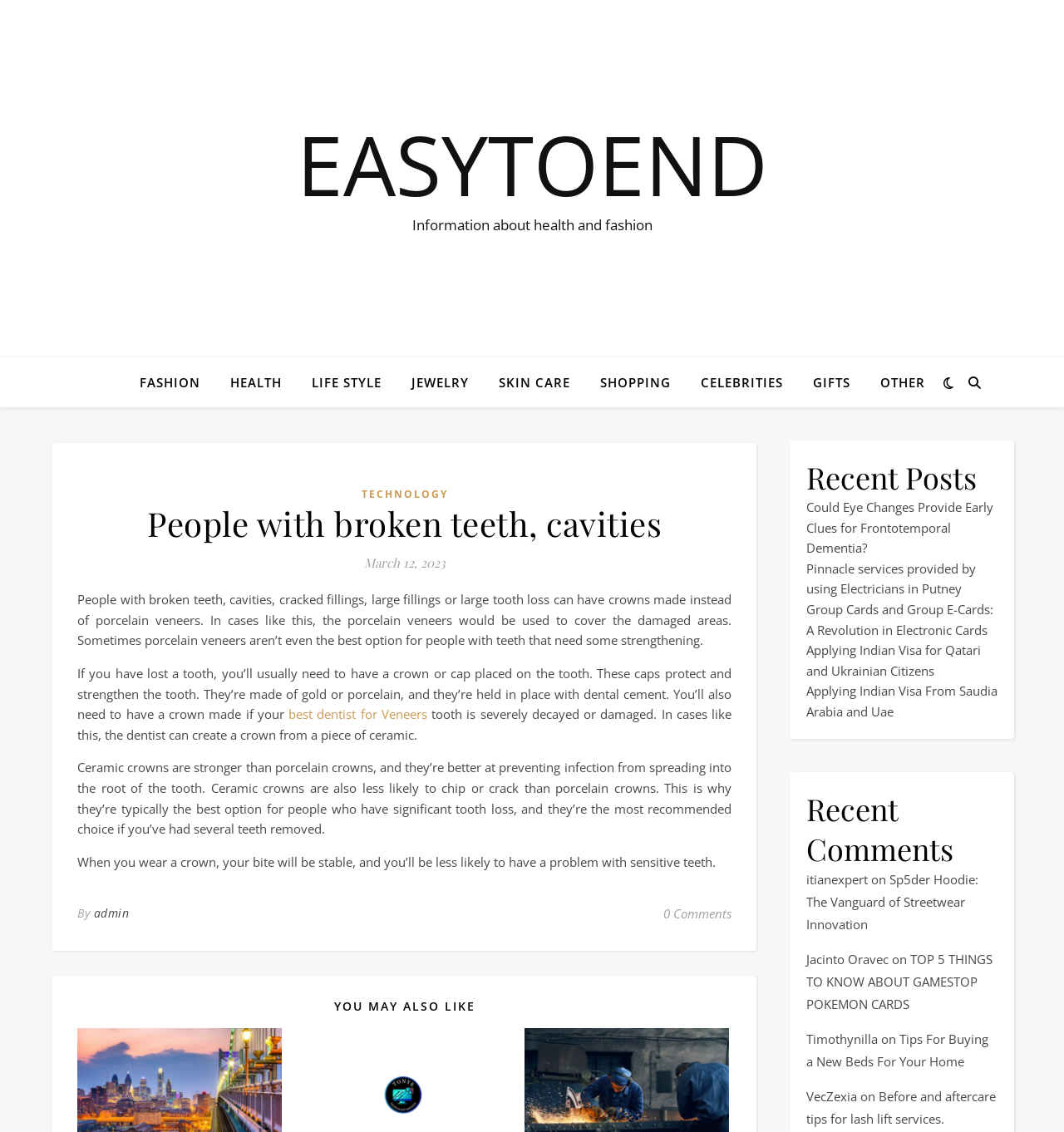Show the bounding box coordinates of the region that should be clicked to follow the instruction: "Click on the 'EASYTOEND' link."

[0.0, 0.108, 1.0, 0.181]